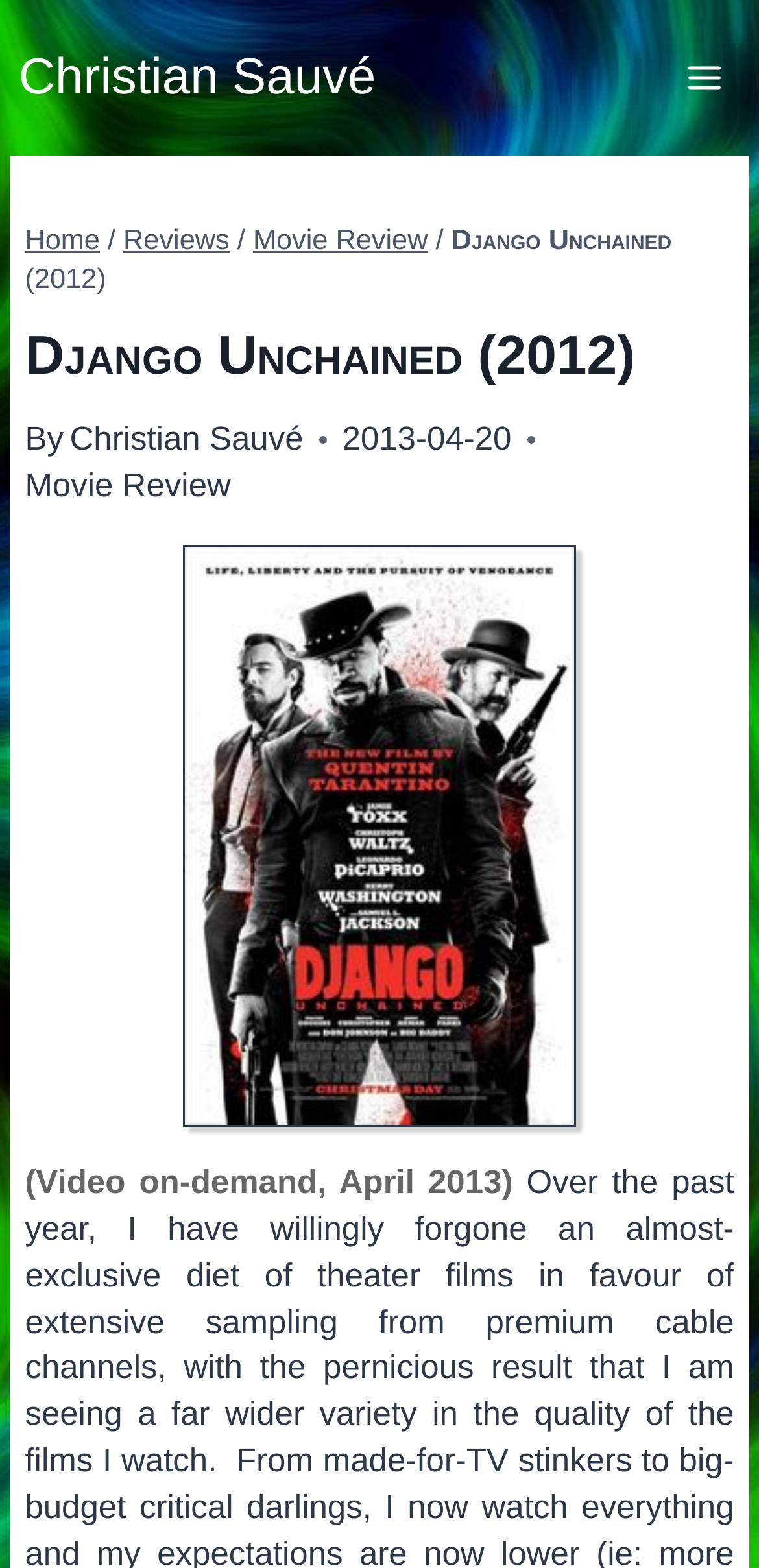Identify and provide the text content of the webpage's primary headline.

Django Unchained (2012)